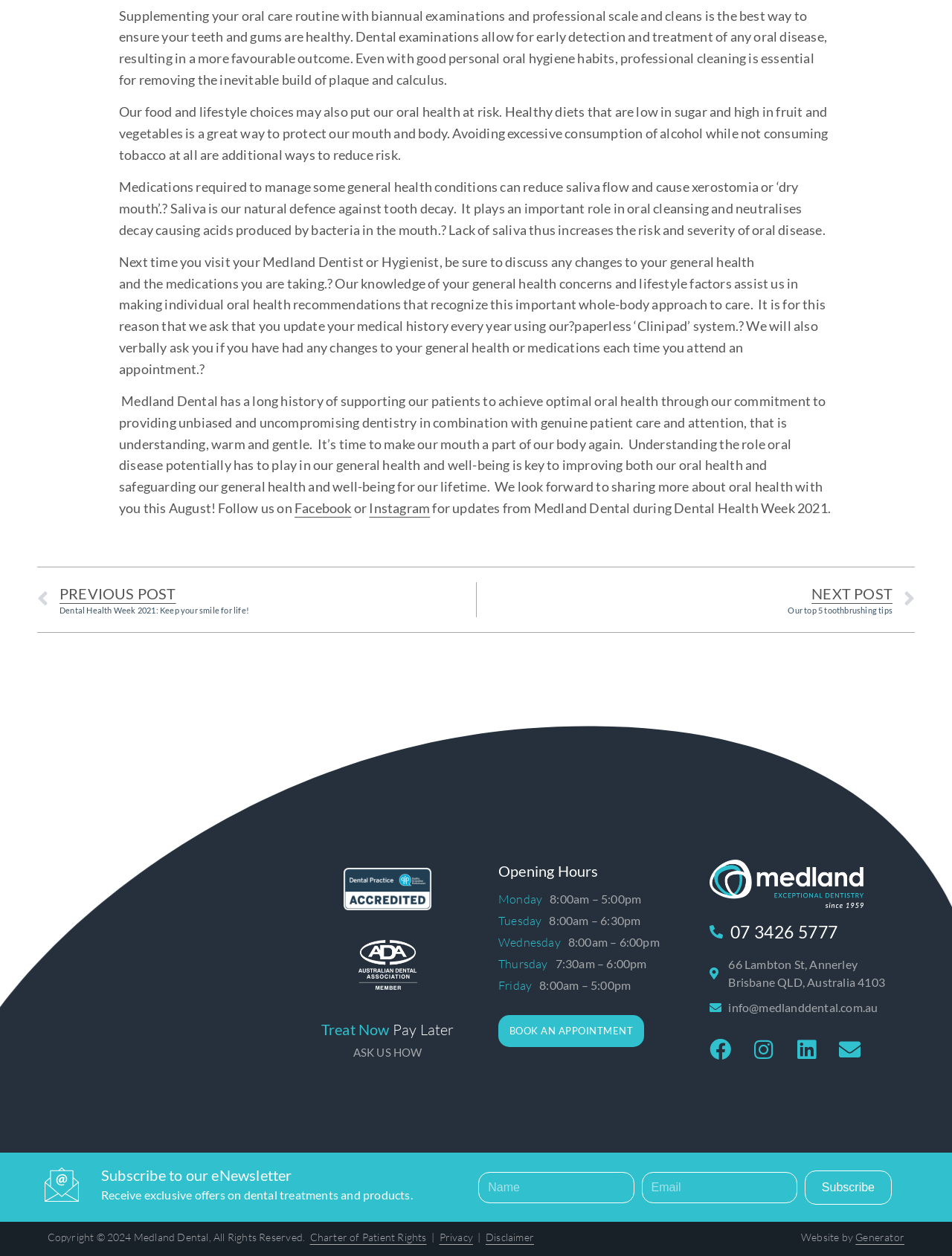How can I contact Medland Dental?
Make sure to answer the question with a detailed and comprehensive explanation.

I found the contact information by looking at the footer section of the webpage, which lists the phone number and email address of Medland Dental. The phone number is '07 3426 5777' and the email address is 'info@medlanddental.com.au'. Additionally, there is a link to book an appointment and a link to send an email.